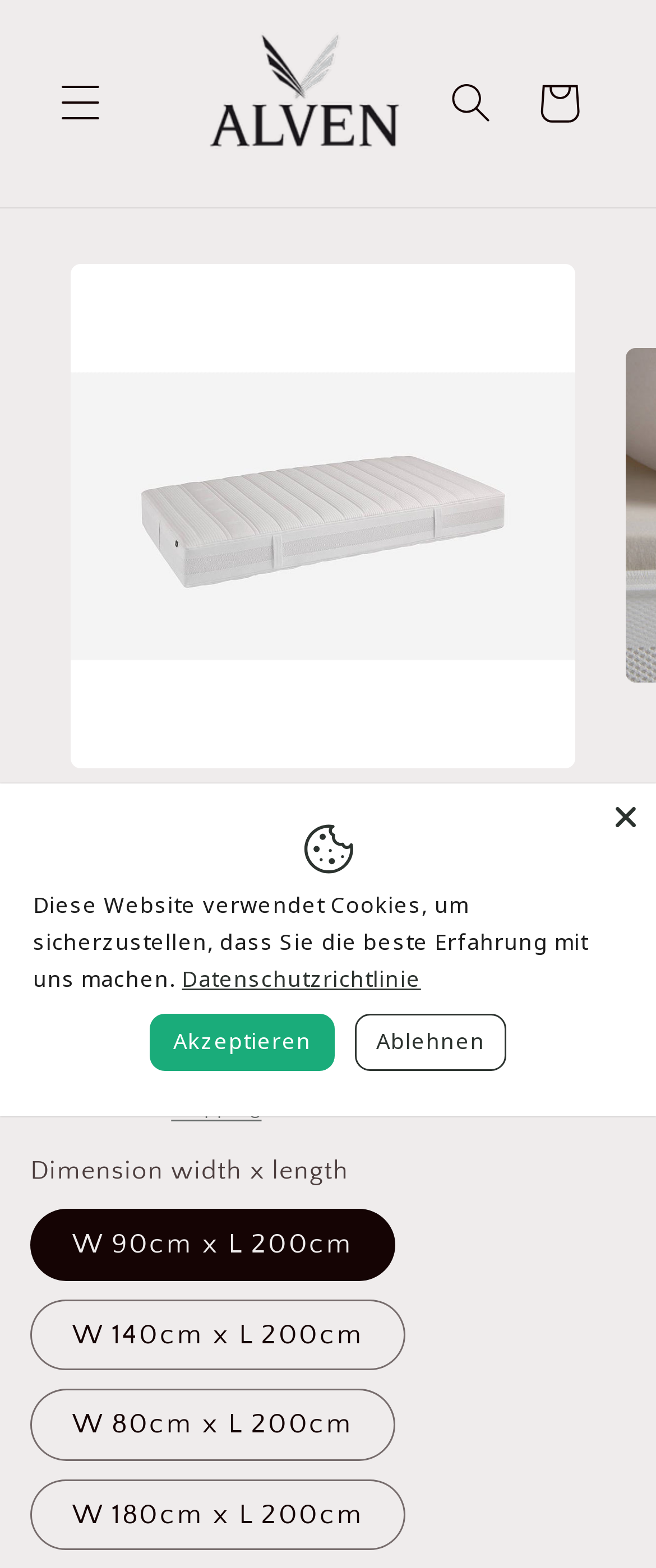What is the primary heading on this webpage?

Riposa “Opera” mattress